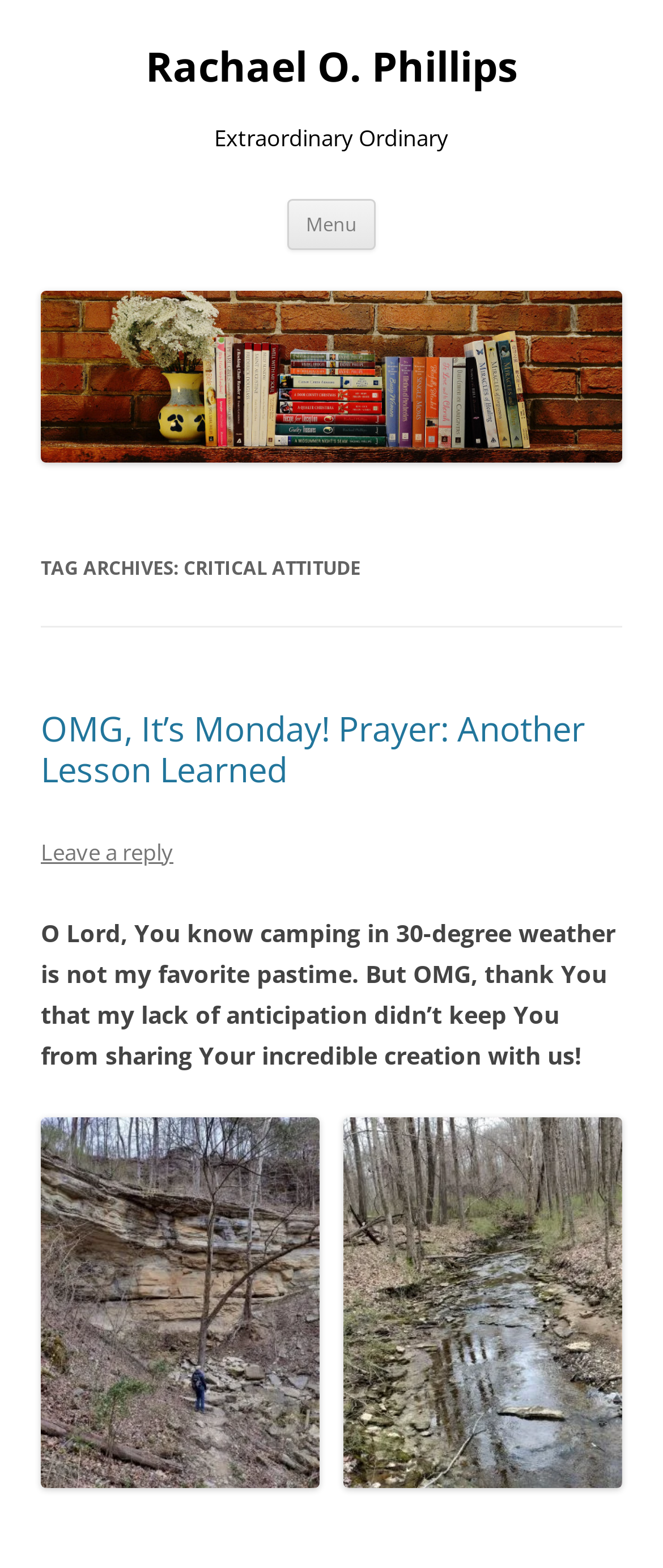What is the name of the author?
Please provide a single word or phrase in response based on the screenshot.

Rachael O. Phillips